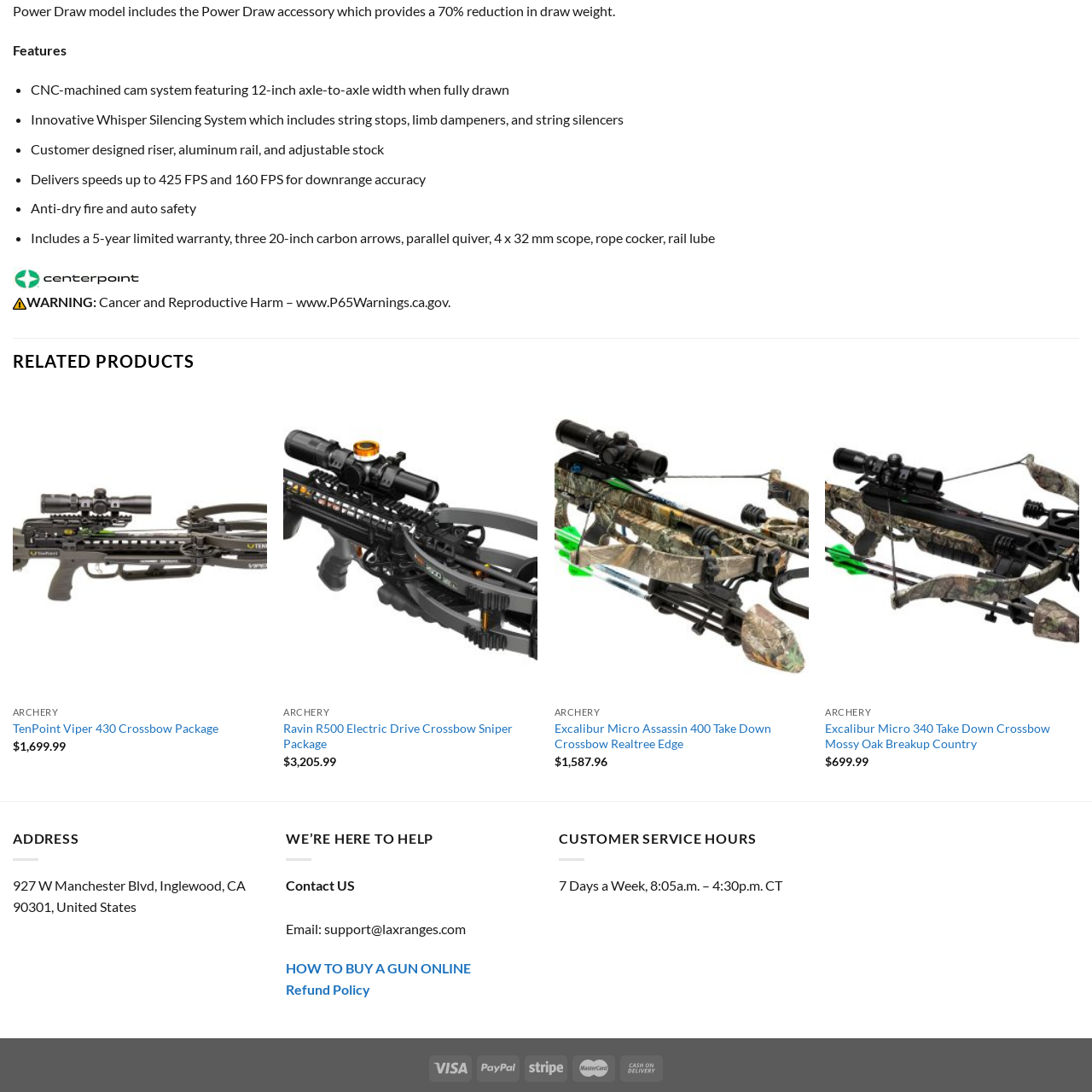Generate a detailed caption for the content inside the red bounding box.

The image features the logo of "CenterPoint," a brand that specializes in archery equipment, particularly crossbows. This logo is prominently displayed, reflecting the brand's identity within the archery community. CenterPoint is known for its innovative designs and high-performance products that cater to both recreational and competitive archers. This logo represents a commitment to quality and craftsmanship, encapsulating the essence of the brand's offerings, which include various types of crossbows and archery accessories. The logo is likely positioned to attract attention in a product catalog or online store, emphasizing the brand's presence in the archery market.